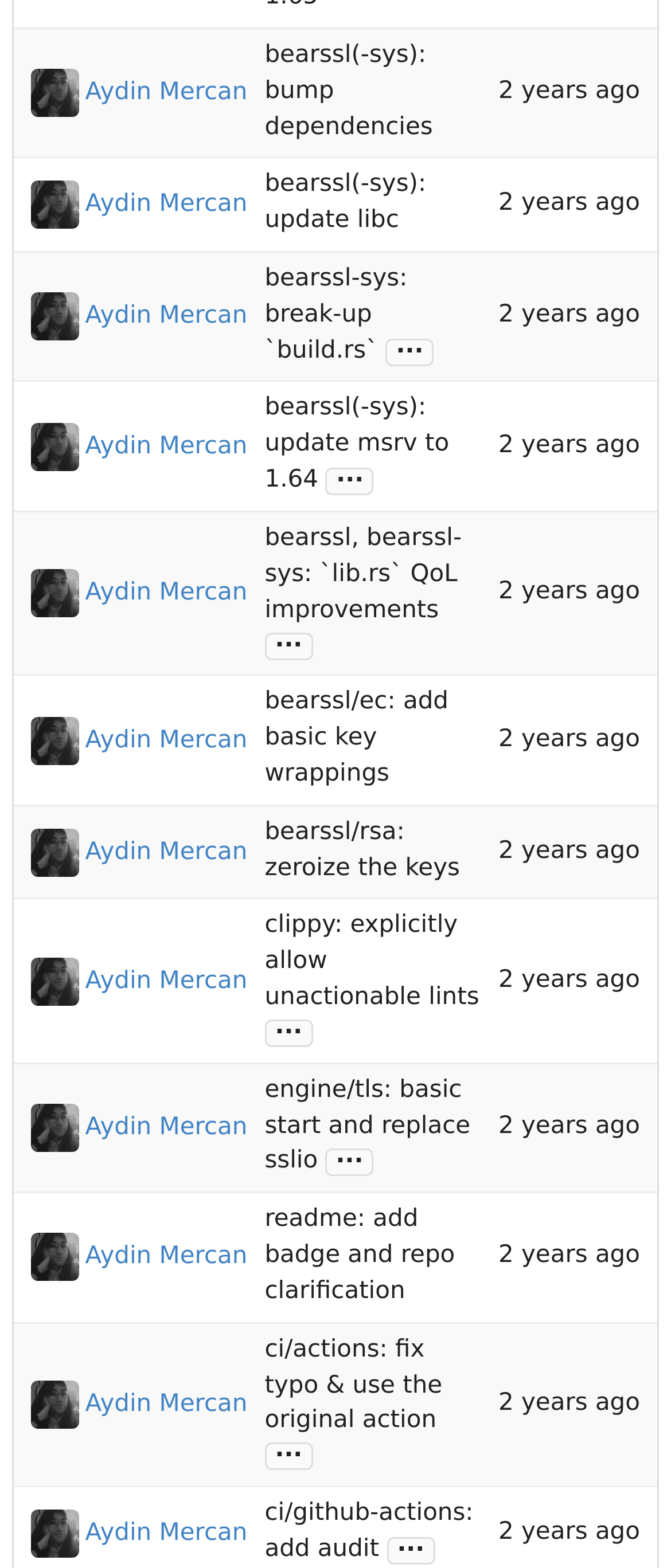Please identify the bounding box coordinates of the element that needs to be clicked to perform the following instruction: "View Awards & Recognition".

None